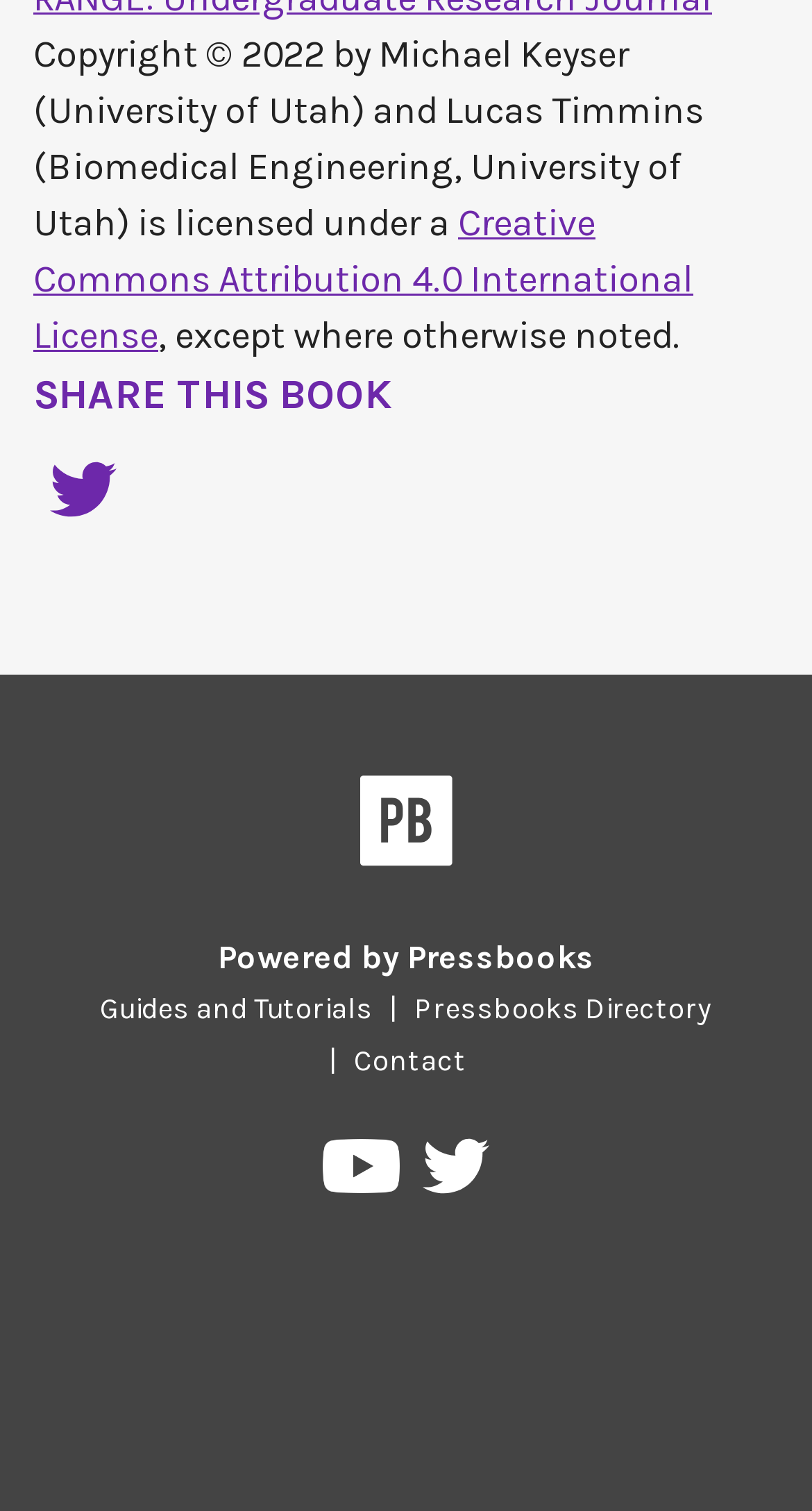Please indicate the bounding box coordinates for the clickable area to complete the following task: "View Pressbooks on YouTube". The coordinates should be specified as four float numbers between 0 and 1, i.e., [left, top, right, bottom].

[0.398, 0.754, 0.499, 0.803]